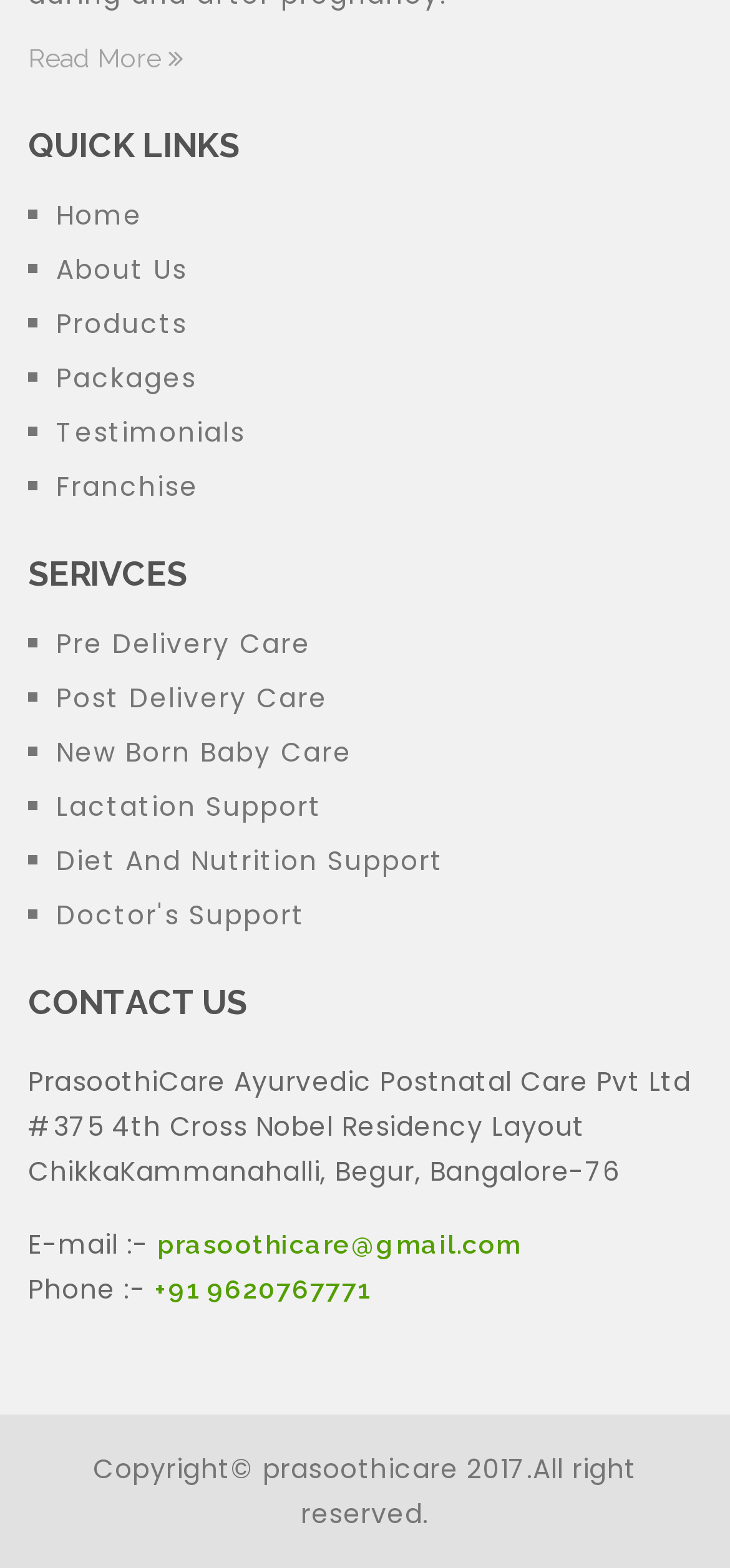Please locate the bounding box coordinates of the region I need to click to follow this instruction: "View Testimonials".

[0.077, 0.264, 0.336, 0.288]